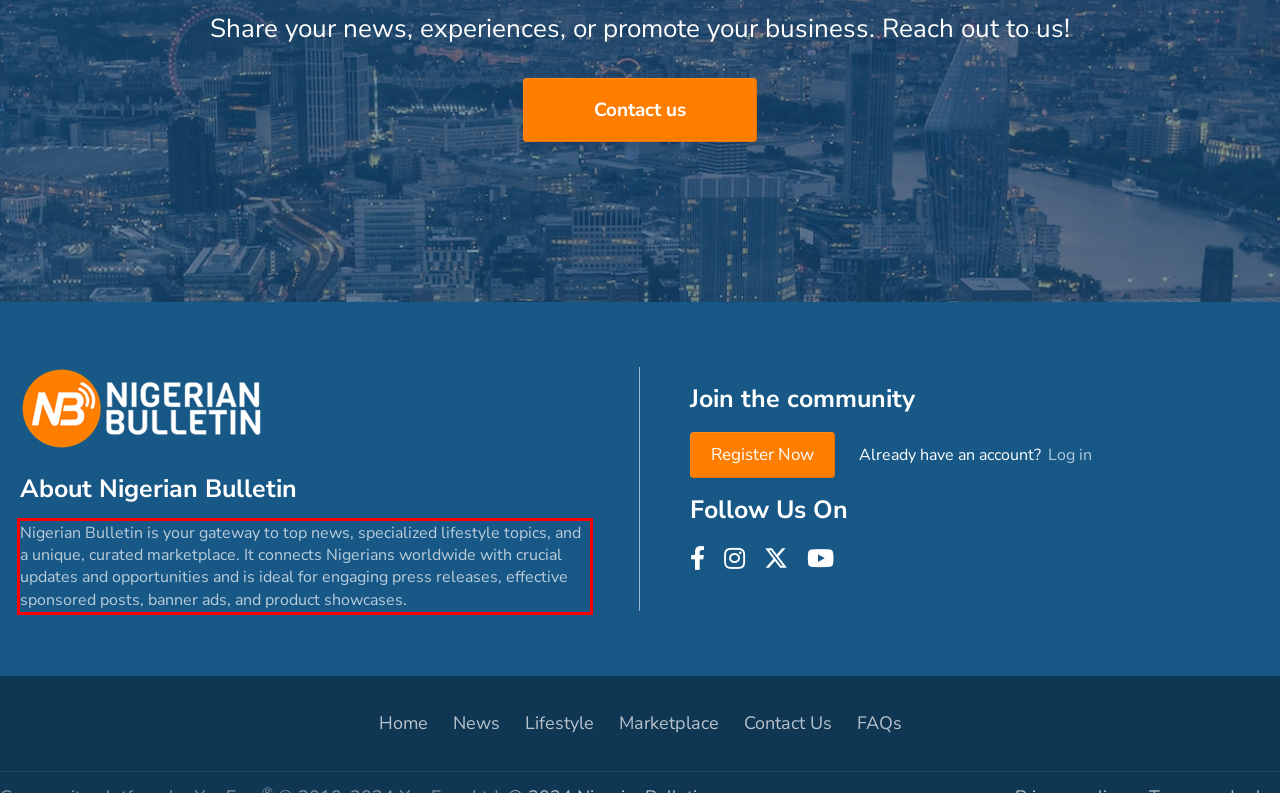Identify the text within the red bounding box on the webpage screenshot and generate the extracted text content.

Nigerian Bulletin is your gateway to top news, specialized lifestyle topics, and a unique, curated marketplace. It connects Nigerians worldwide with crucial updates and opportunities and is ideal for engaging press releases, effective sponsored posts, banner ads, and product showcases.